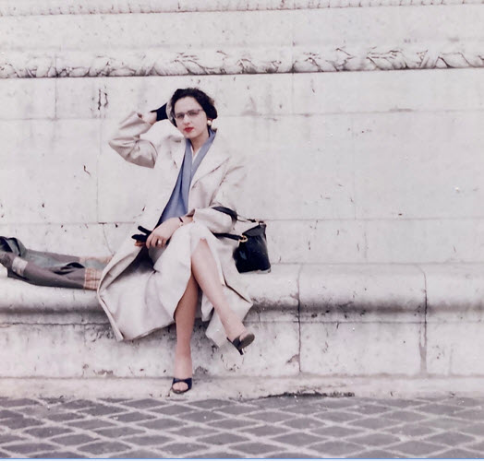What is resting on the woman's lap?
Please answer the question with as much detail as possible using the screenshot.

The woman's black handbag is resting on her lap, which is a subtle detail that adds to the overall elegance of the scene.